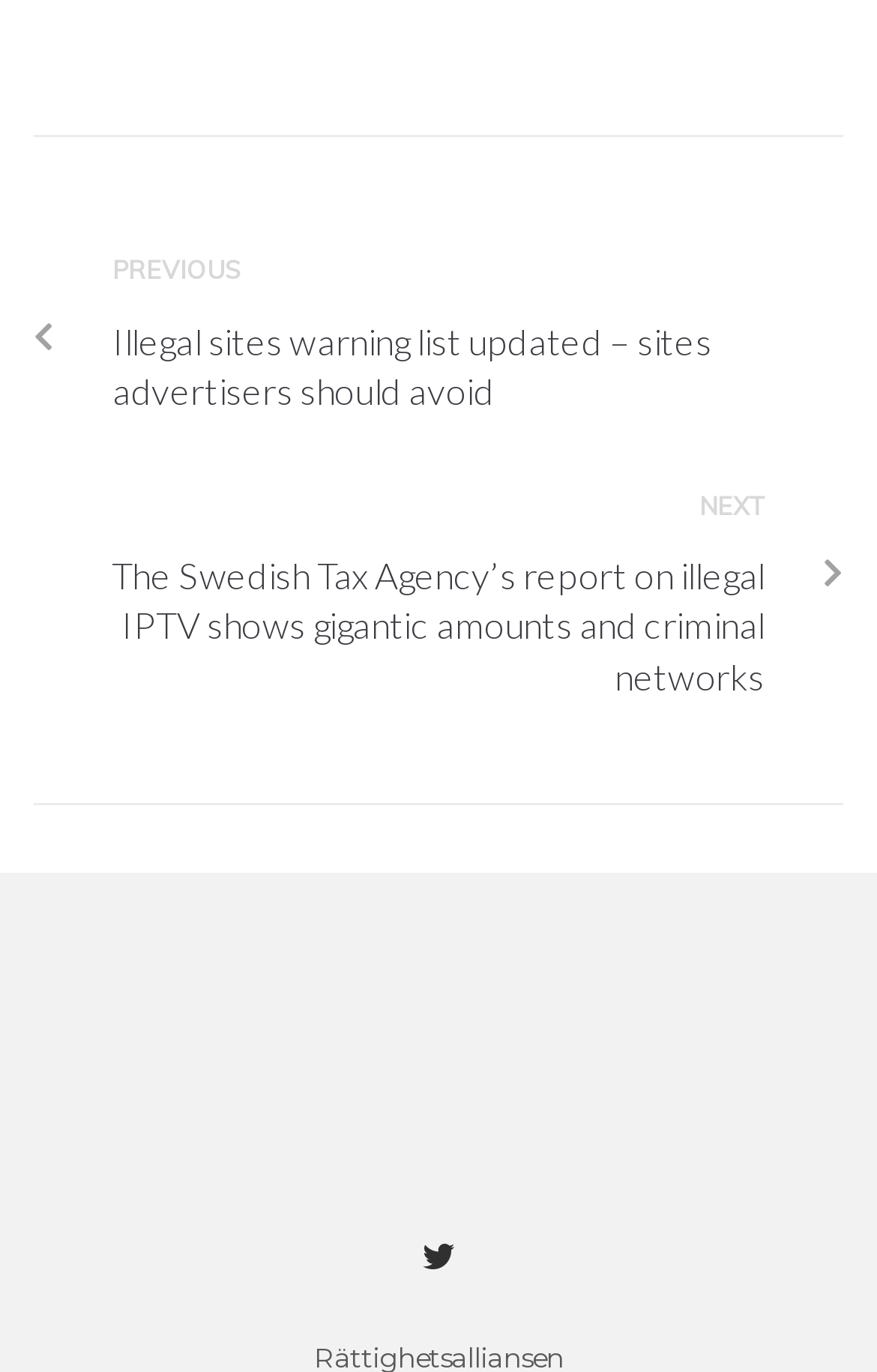How many navigation links are there? Based on the image, give a response in one word or a short phrase.

2